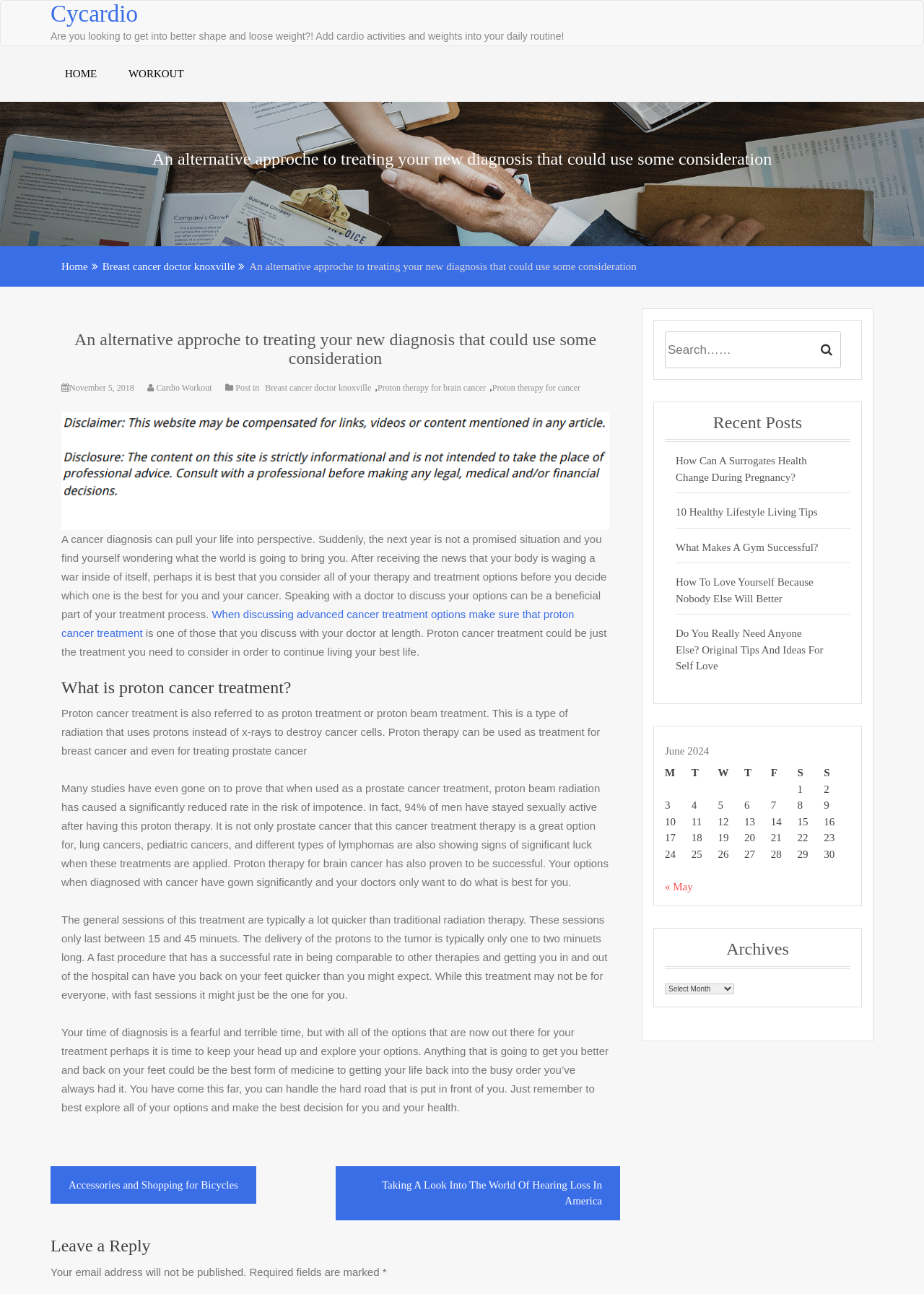What type of content is listed under 'Recent Posts'?
Refer to the image and answer the question using a single word or phrase.

Health and lifestyle articles